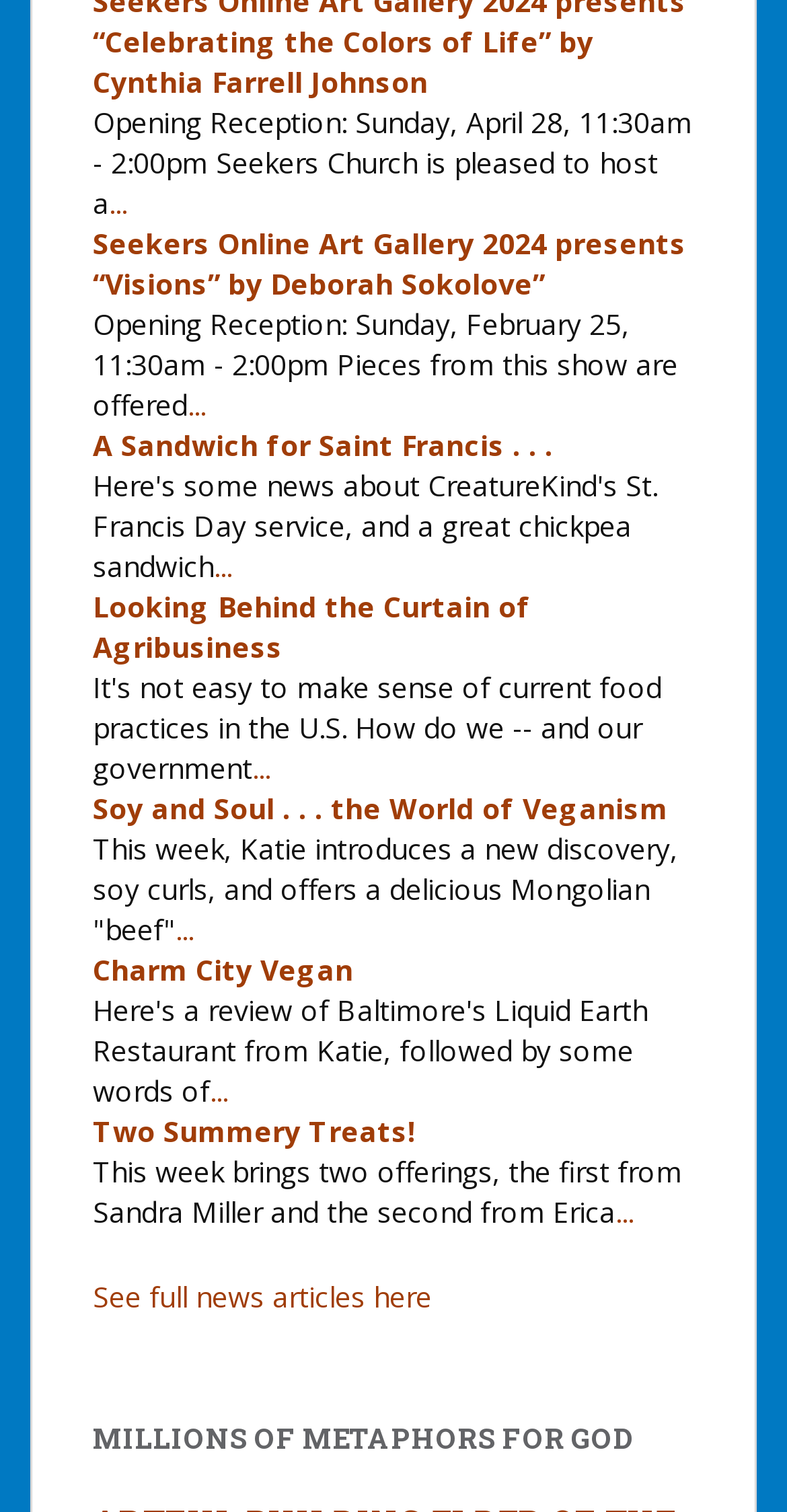Pinpoint the bounding box coordinates of the element you need to click to execute the following instruction: "See full news articles". The bounding box should be represented by four float numbers between 0 and 1, in the format [left, top, right, bottom].

[0.118, 0.845, 0.549, 0.87]